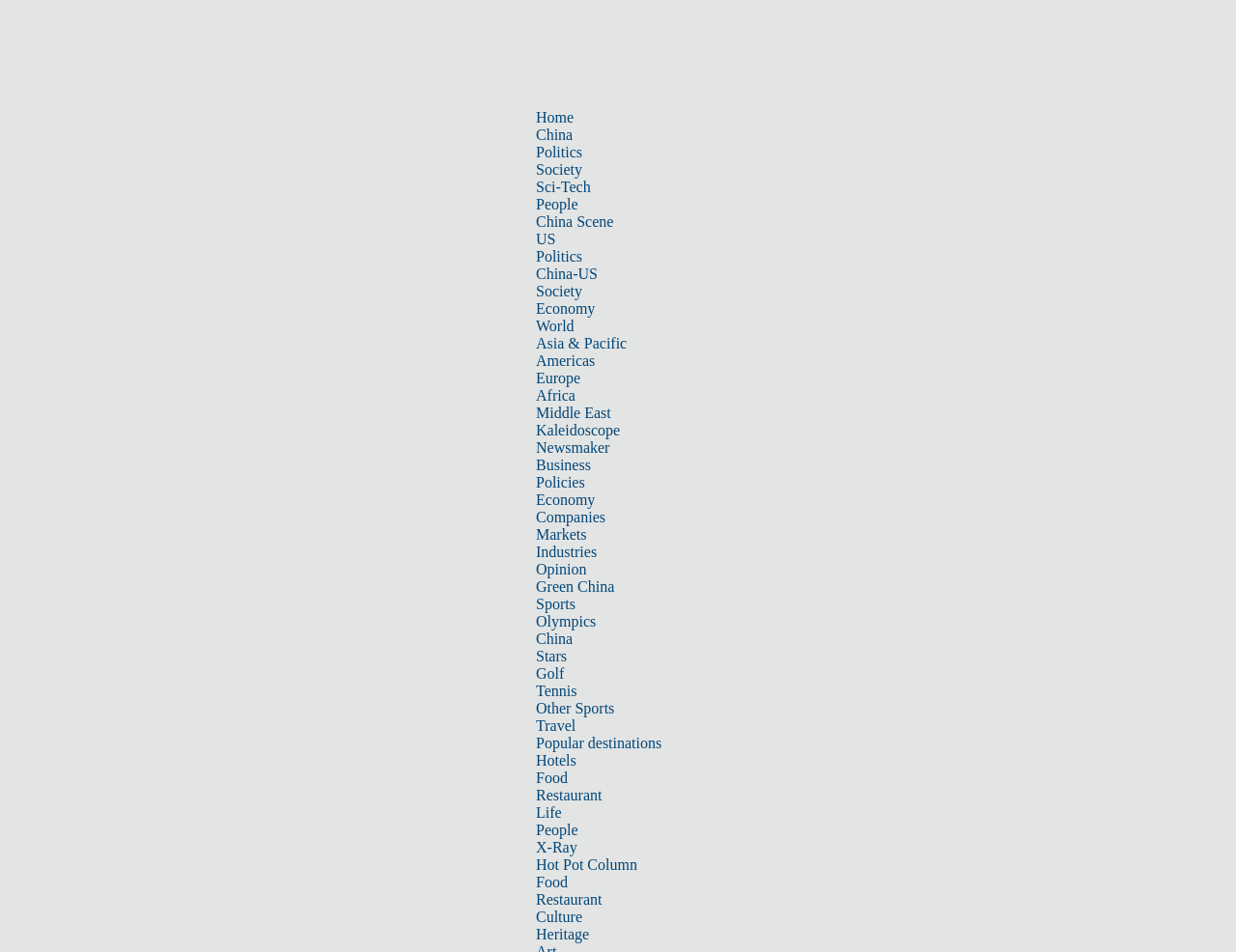Determine the bounding box coordinates of the element's region needed to click to follow the instruction: "Explore the 'Sports' category". Provide these coordinates as four float numbers between 0 and 1, formatted as [left, top, right, bottom].

[0.434, 0.626, 0.466, 0.643]